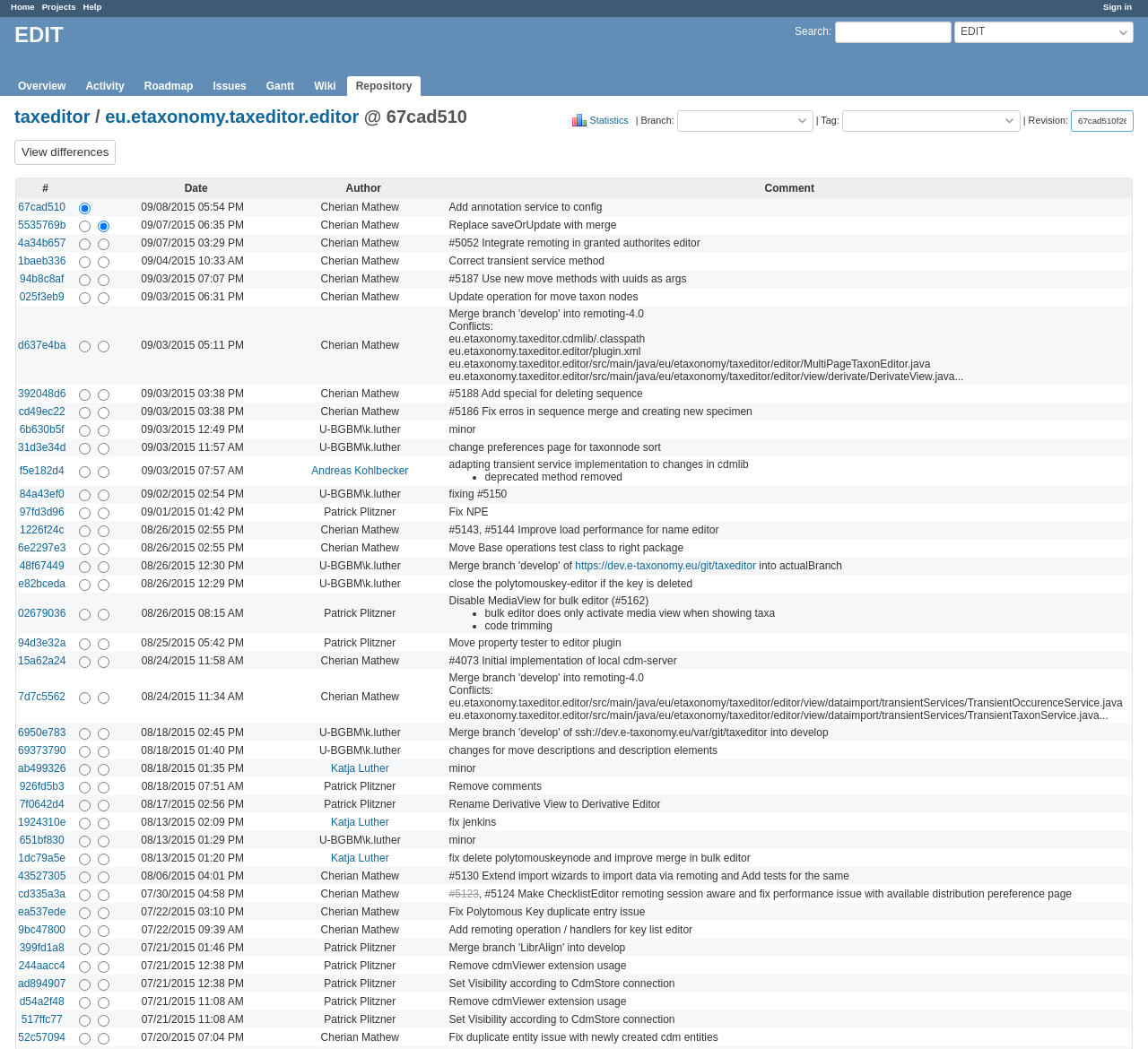How many columns are in the grid?
Please give a detailed and elaborate answer to the question based on the image.

I can see the grid headers '#', '', '', 'Date', 'Author', and 'Comment', which indicates that there are 6 columns in the grid.